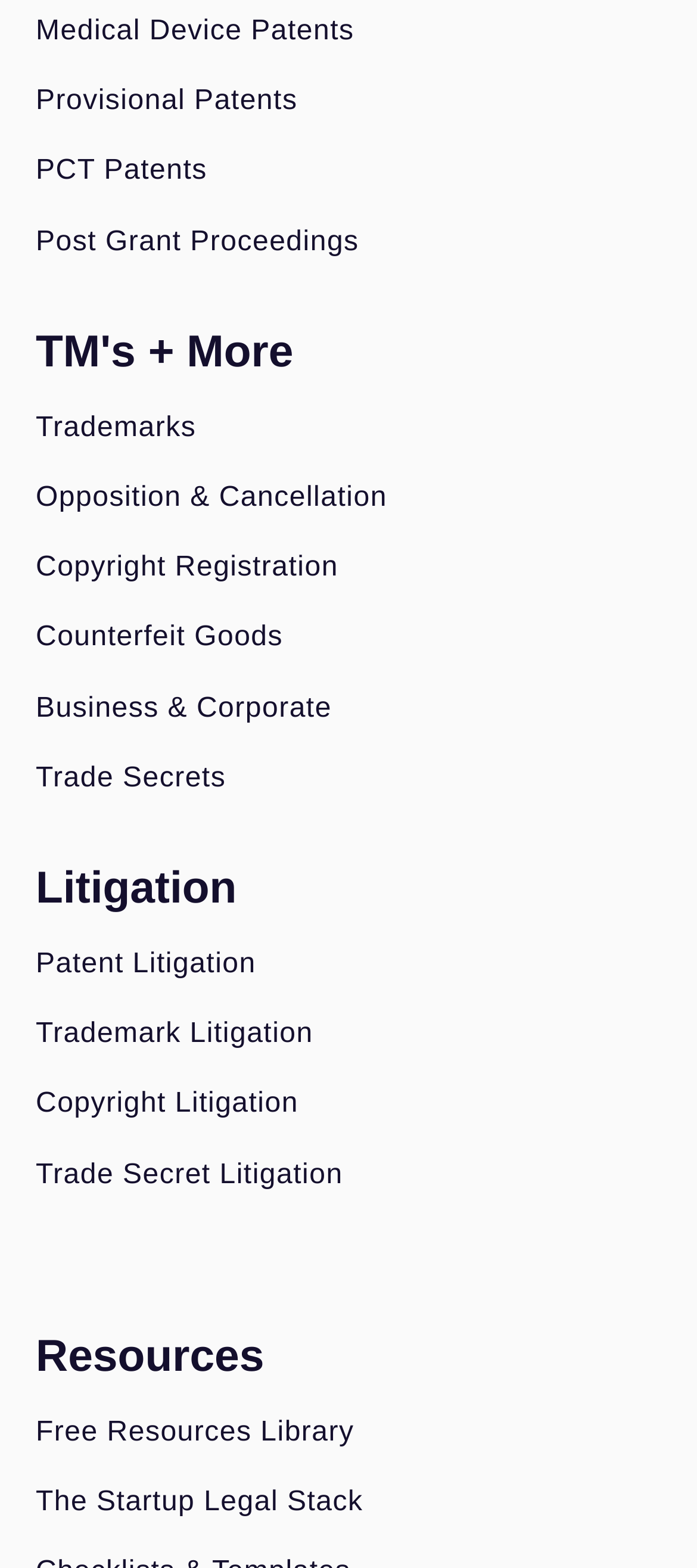Respond concisely with one word or phrase to the following query:
What is the main theme of the website?

Intellectual Property Law